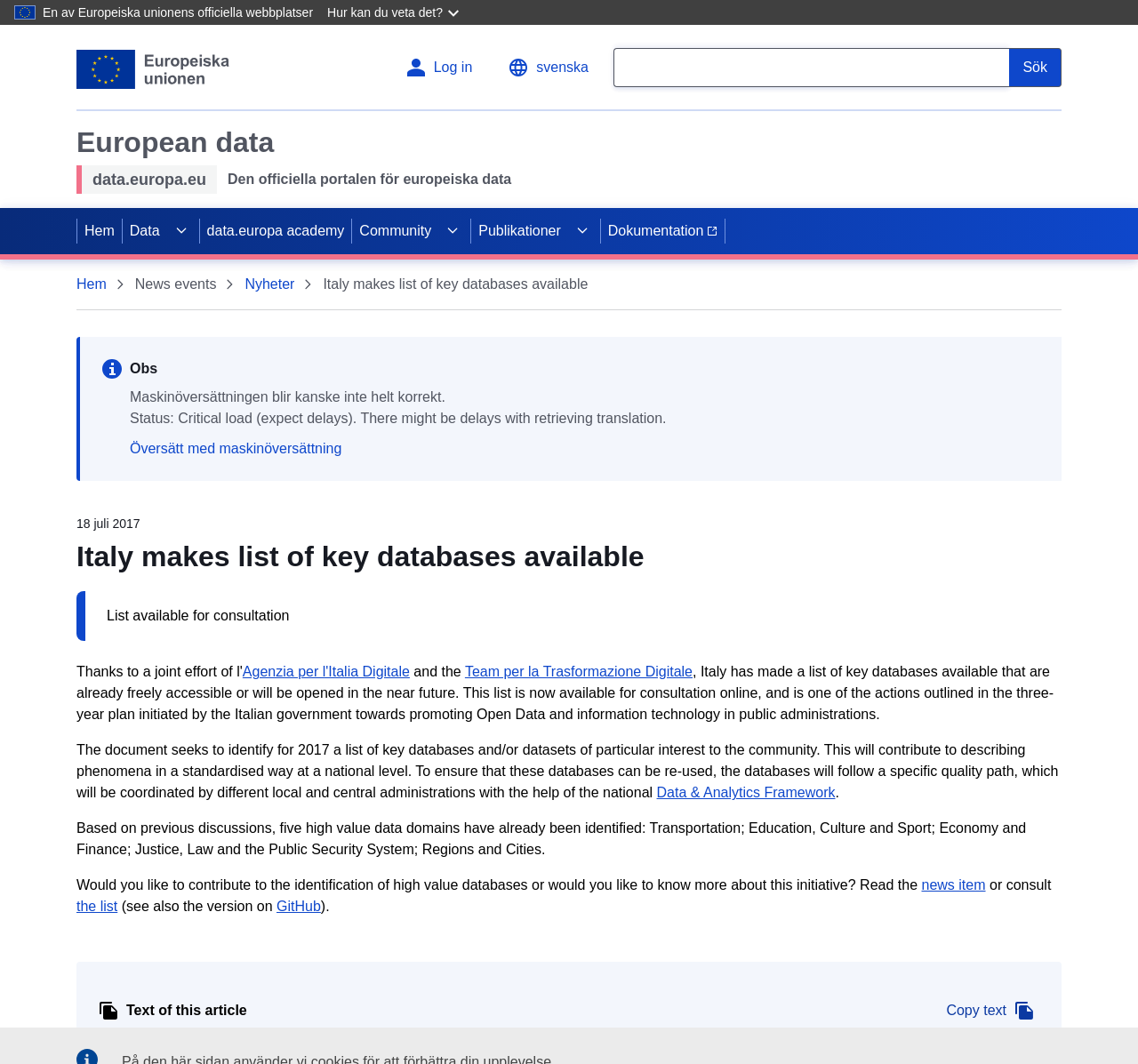Specify the bounding box coordinates for the region that must be clicked to perform the given instruction: "Change the language".

[0.434, 0.043, 0.53, 0.084]